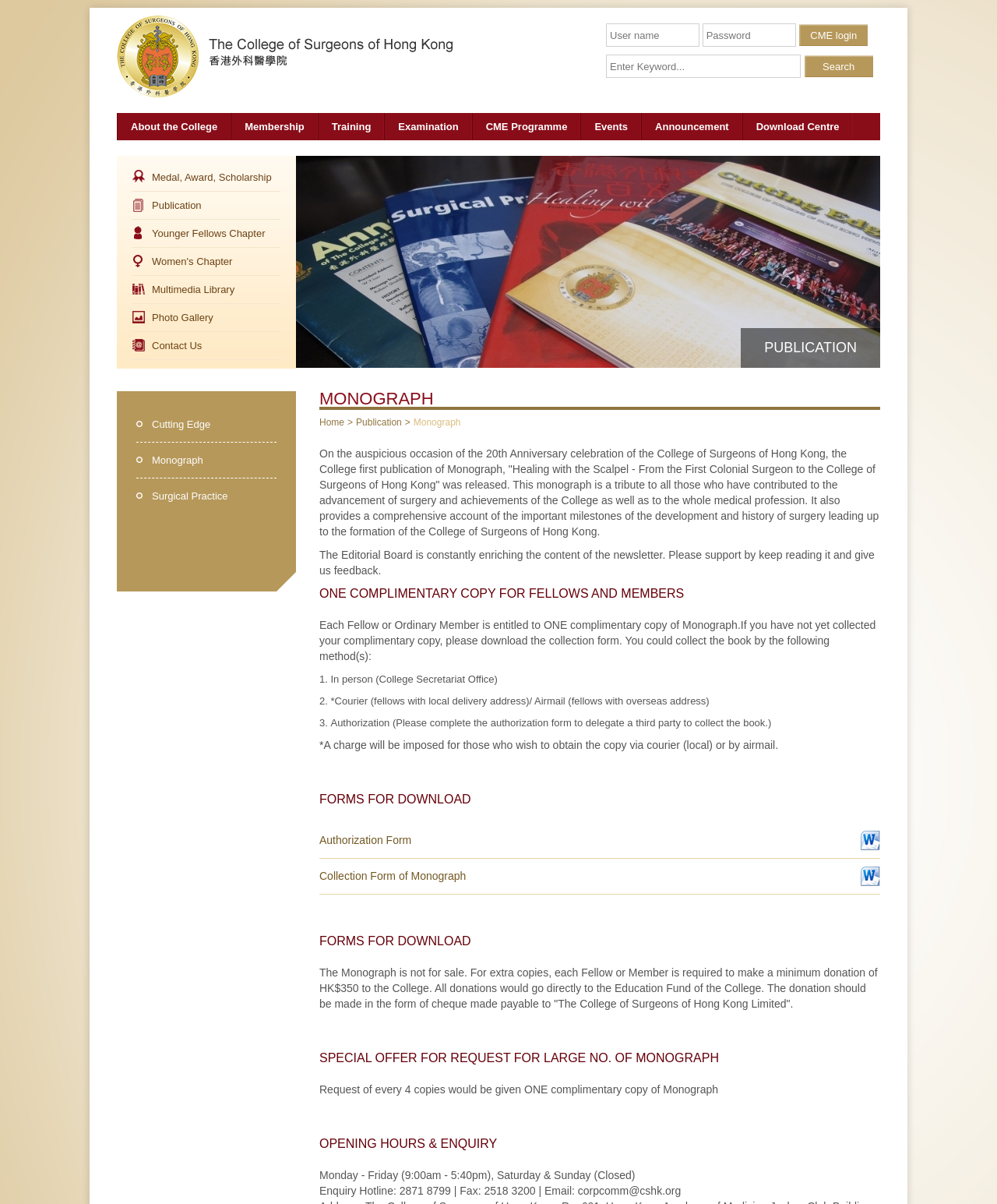Locate the bounding box of the UI element described by: "Publication" in the given webpage screenshot.

[0.133, 0.159, 0.281, 0.183]